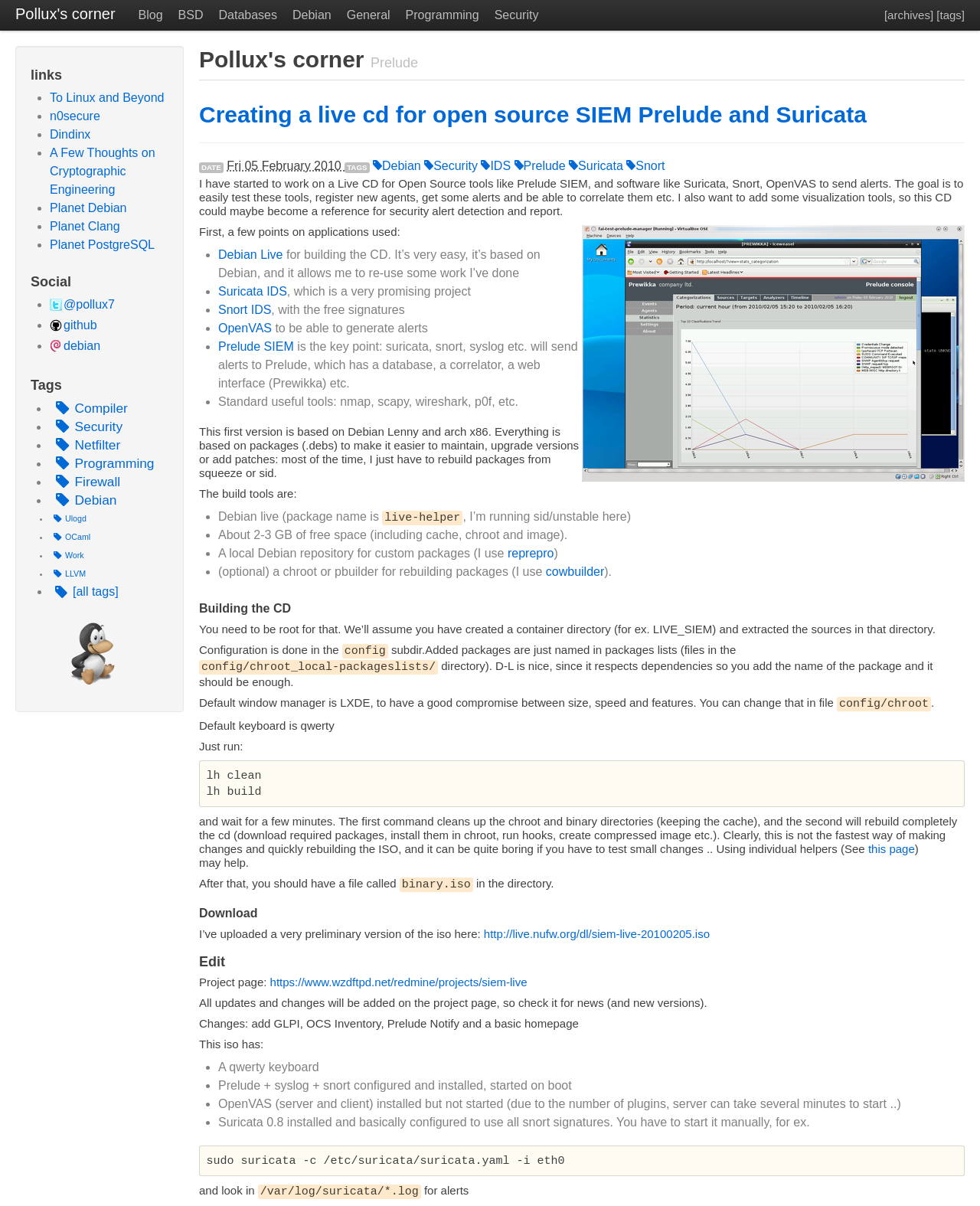Pinpoint the bounding box coordinates of the element that must be clicked to accomplish the following instruction: "Check the 'Tags' section". The coordinates should be in the format of four float numbers between 0 and 1, i.e., [left, top, right, bottom].

[0.031, 0.308, 0.172, 0.331]